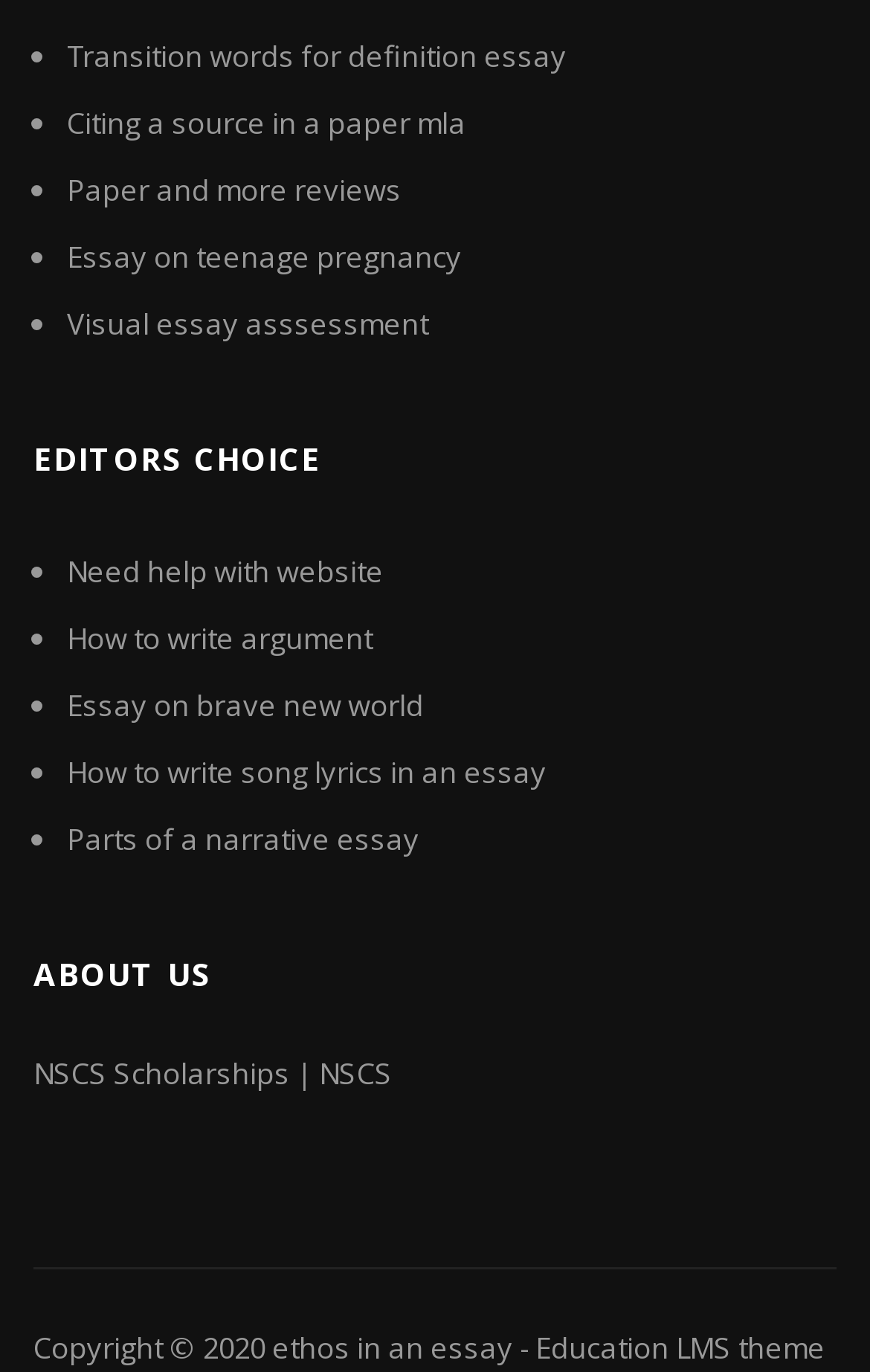Please identify the bounding box coordinates of the element's region that should be clicked to execute the following instruction: "Read 'NSCS Scholarships | NSCS'". The bounding box coordinates must be four float numbers between 0 and 1, i.e., [left, top, right, bottom].

[0.038, 0.767, 0.451, 0.796]